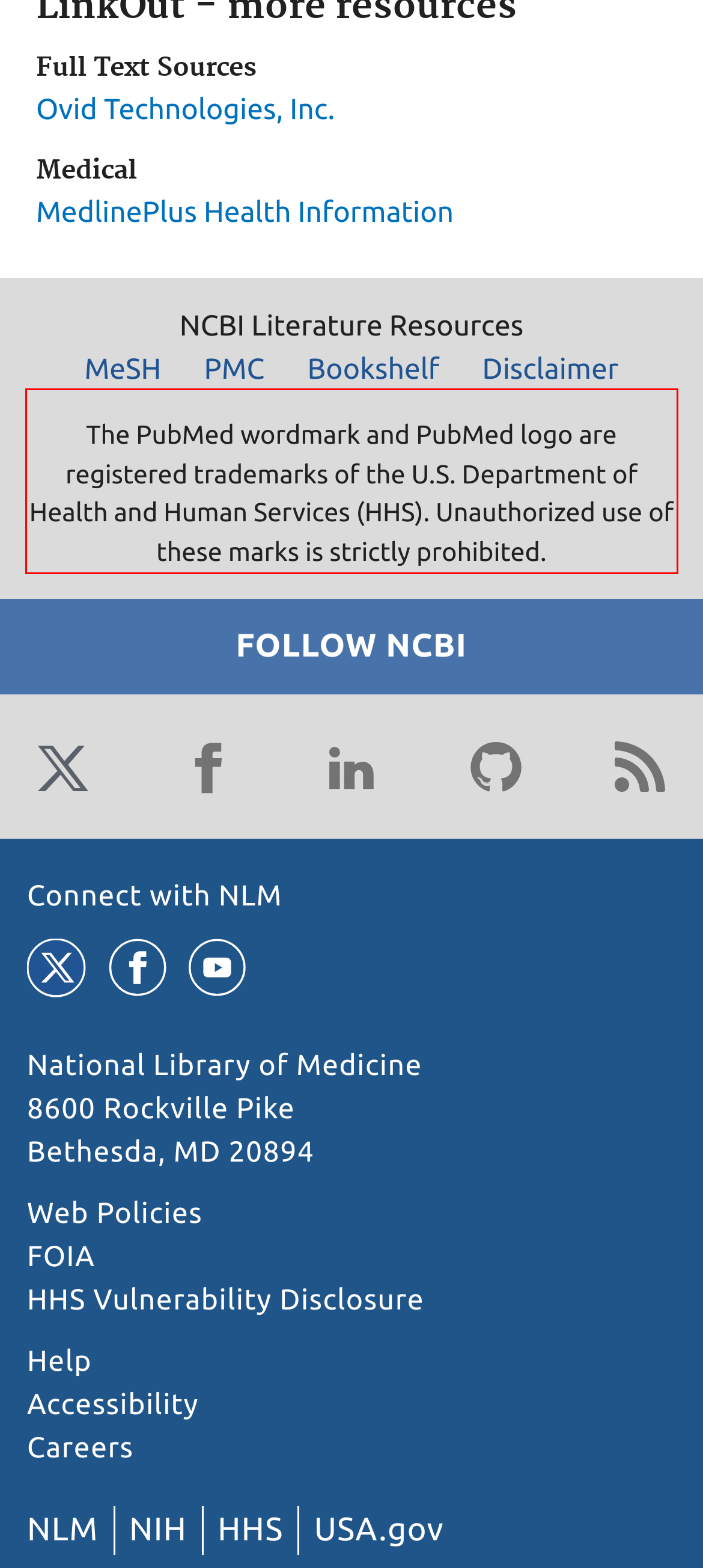Given a screenshot of a webpage, locate the red bounding box and extract the text it encloses.

The PubMed wordmark and PubMed logo are registered trademarks of the U.S. Department of Health and Human Services (HHS). Unauthorized use of these marks is strictly prohibited.